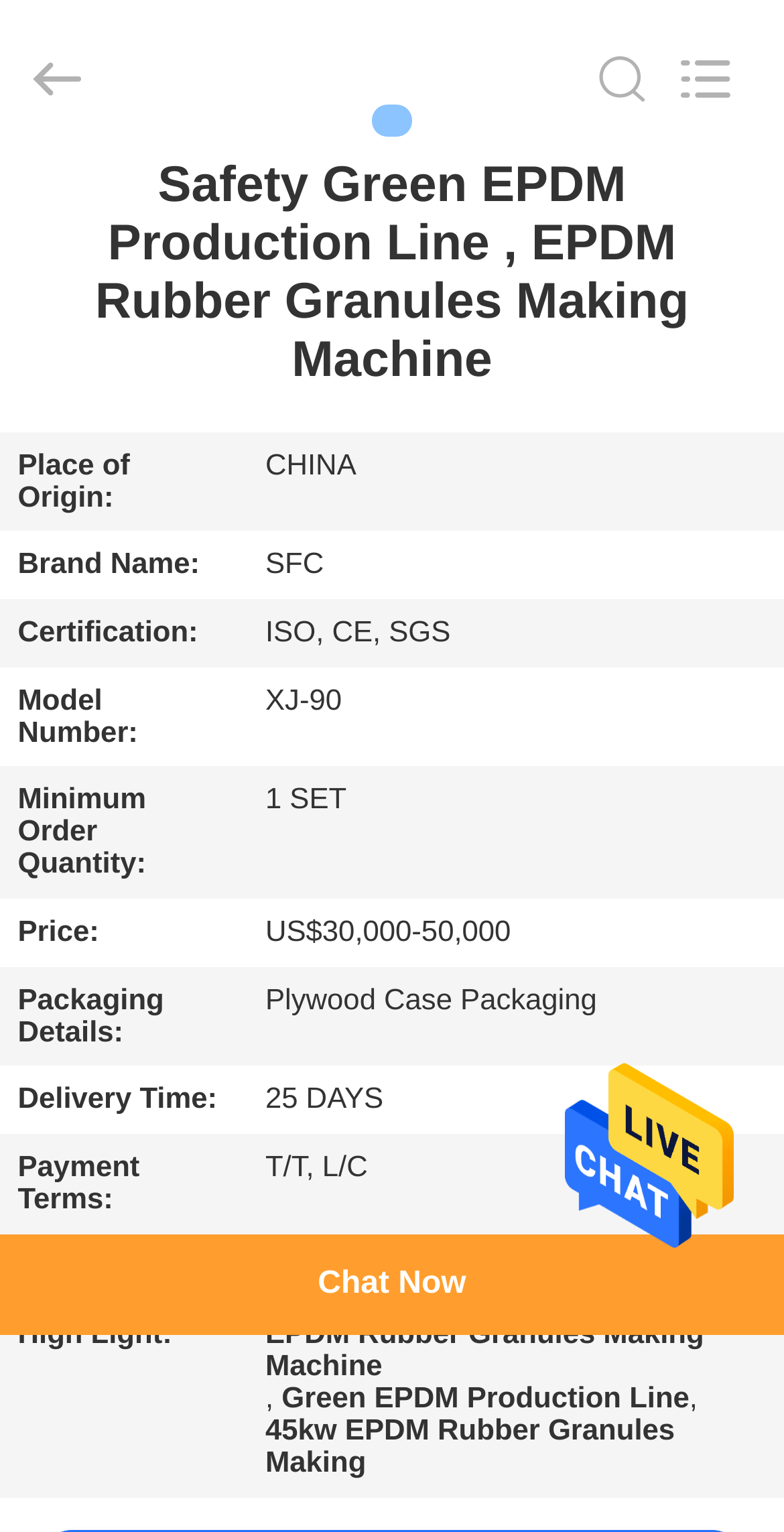Give a concise answer using one word or a phrase to the following question:
What is the delivery time?

25 DAYS